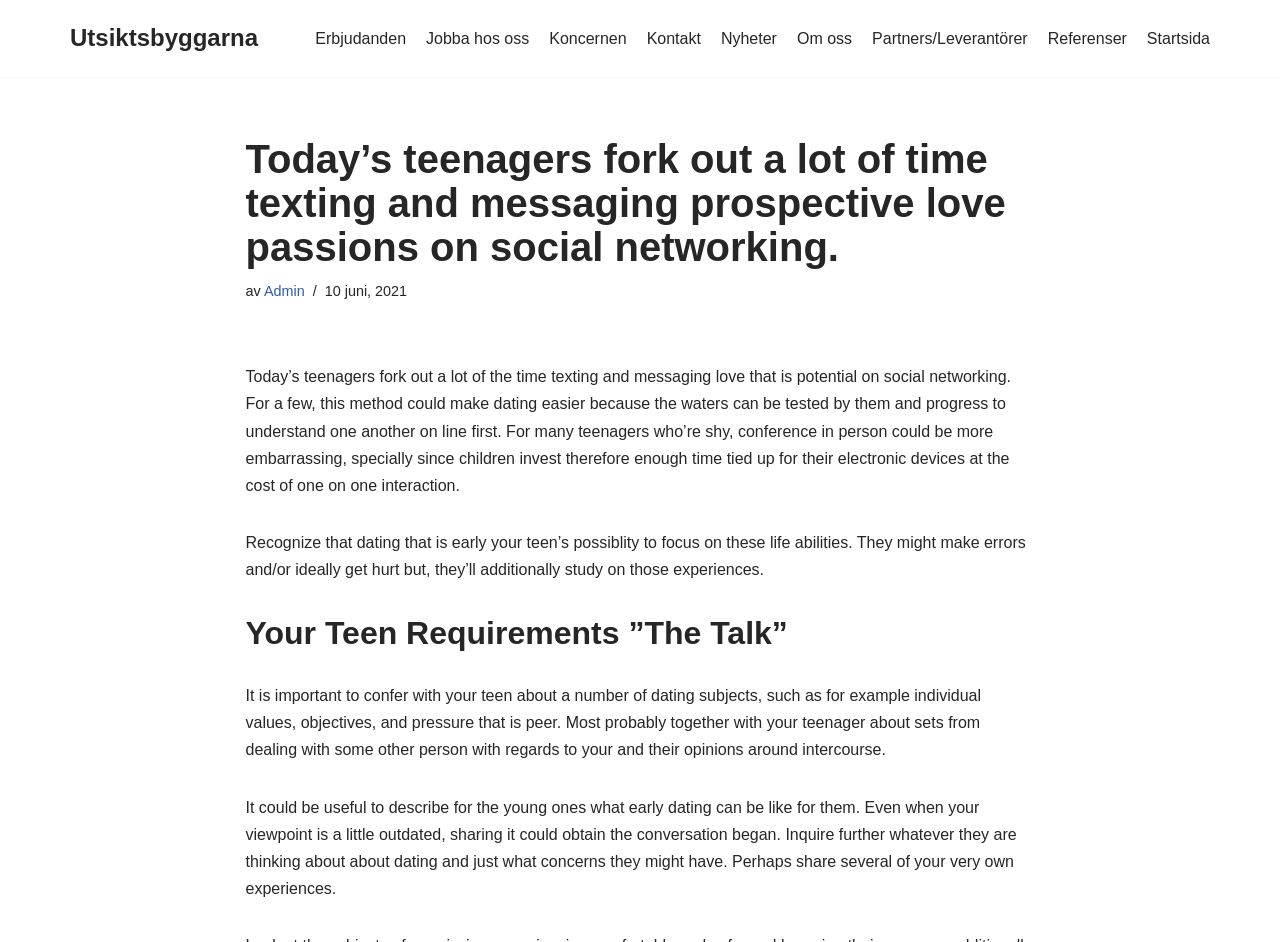Bounding box coordinates should be provided in the format (top-left x, top-left y, bottom-right x, bottom-right y) with all values between 0 and 1. Identify the bounding box for this UI element: Om oss

[0.623, 0.027, 0.666, 0.054]